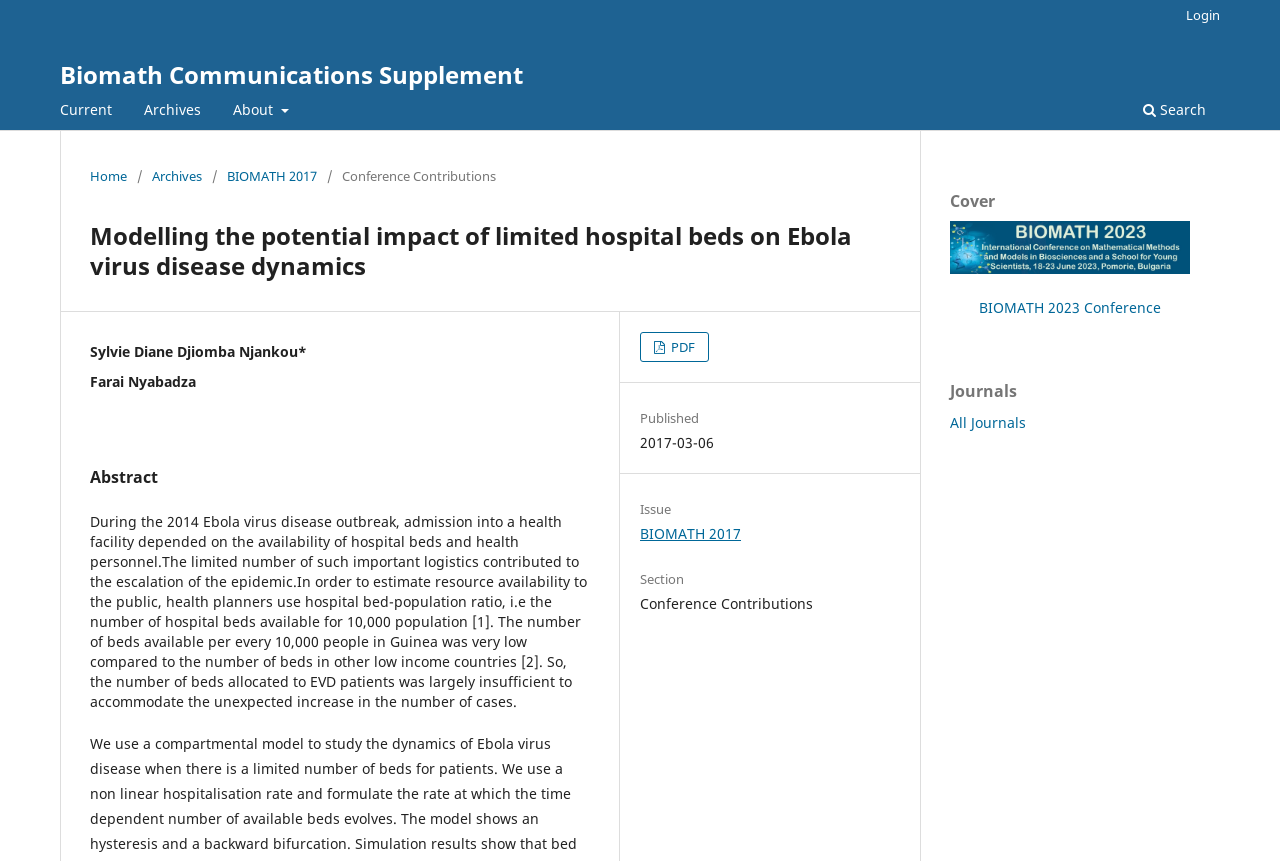Indicate the bounding box coordinates of the element that must be clicked to execute the instruction: "Search for something on the website". The coordinates should be given as four float numbers between 0 and 1, i.e., [left, top, right, bottom].

[0.888, 0.11, 0.948, 0.151]